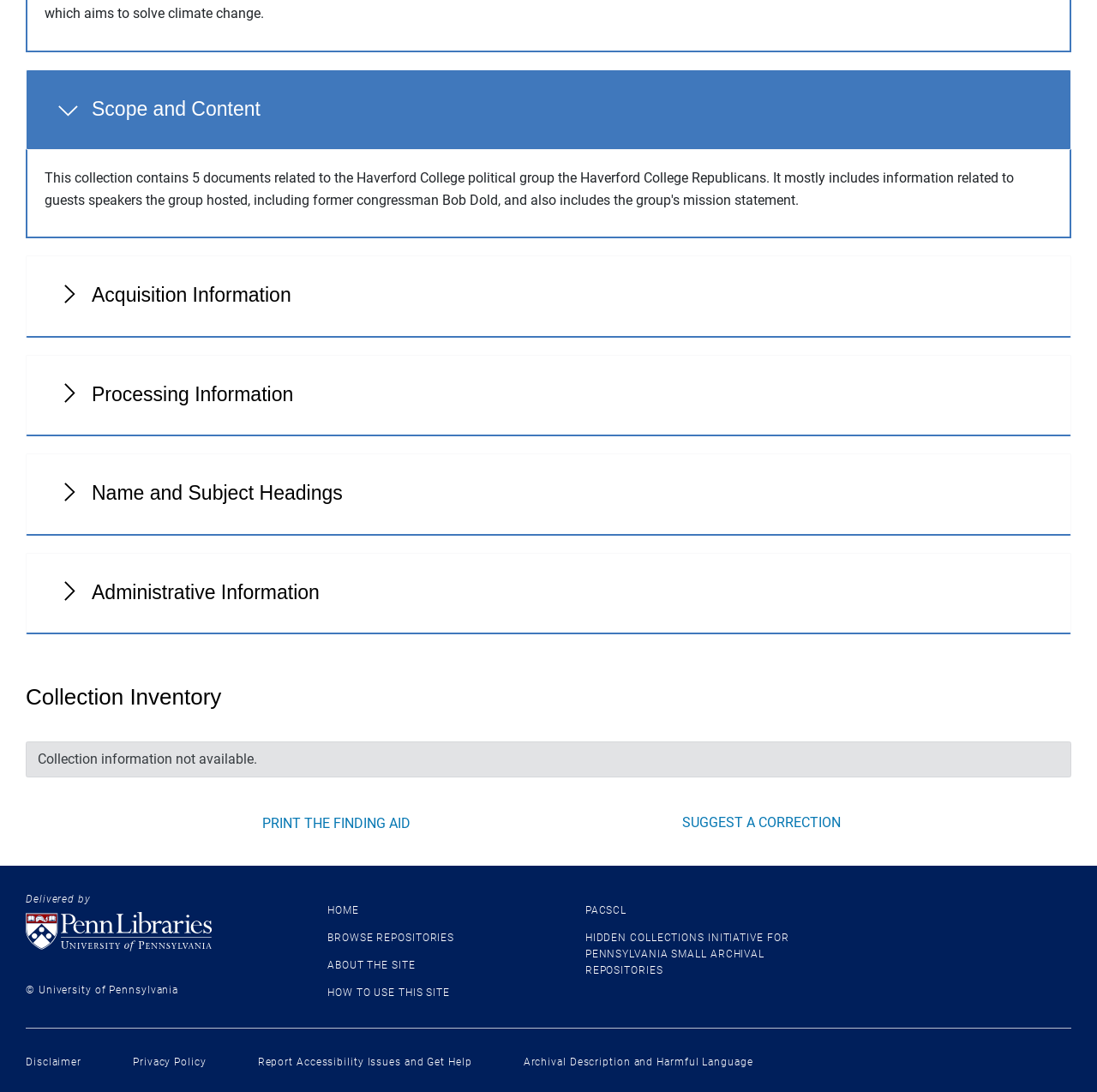What is the purpose of the 'SUGGEST A CORRECTION' link?
Refer to the image and respond with a one-word or short-phrase answer.

To suggest corrections